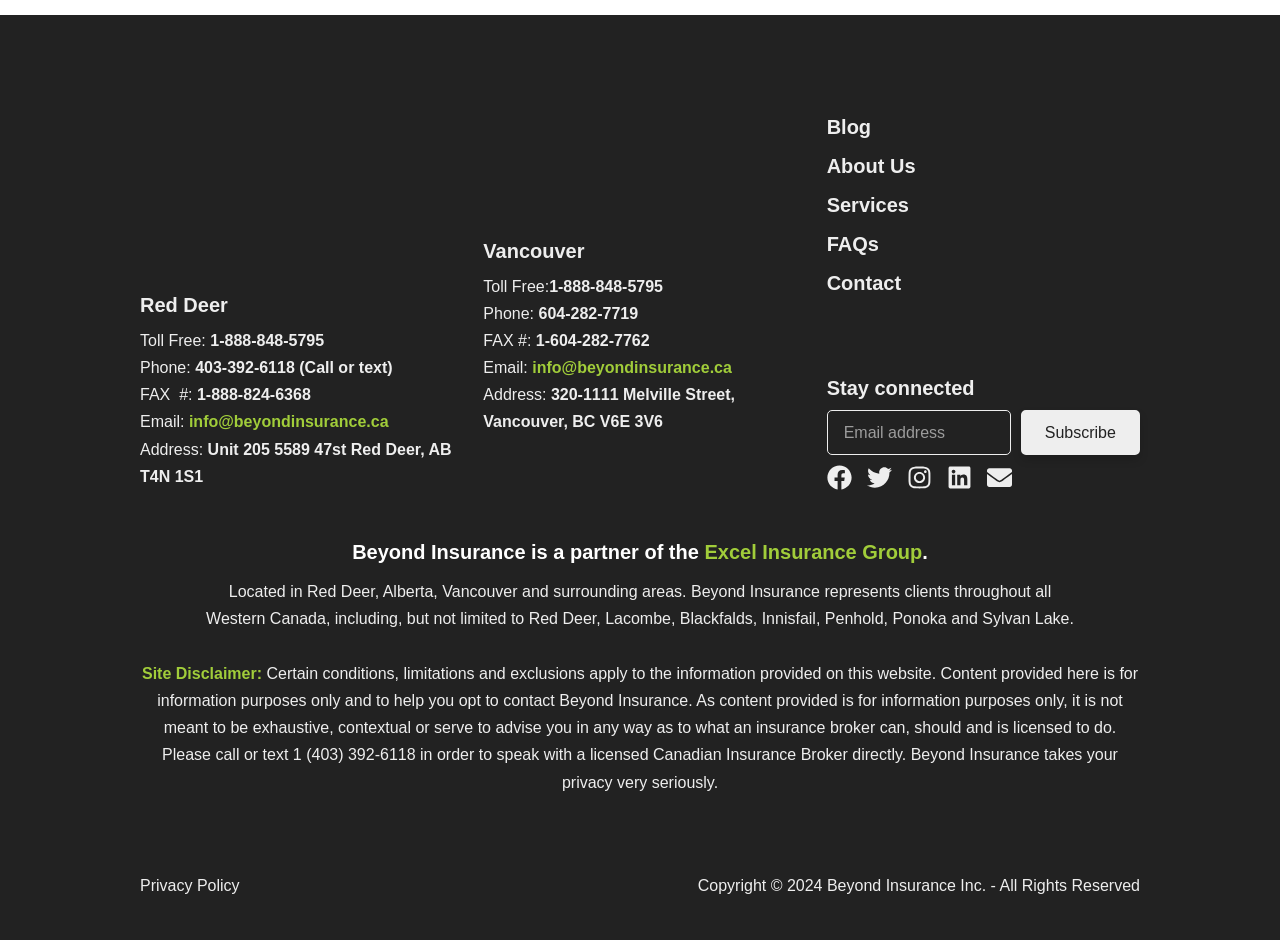Use a single word or phrase to answer the question:
What is the company name?

Beyond Insurance